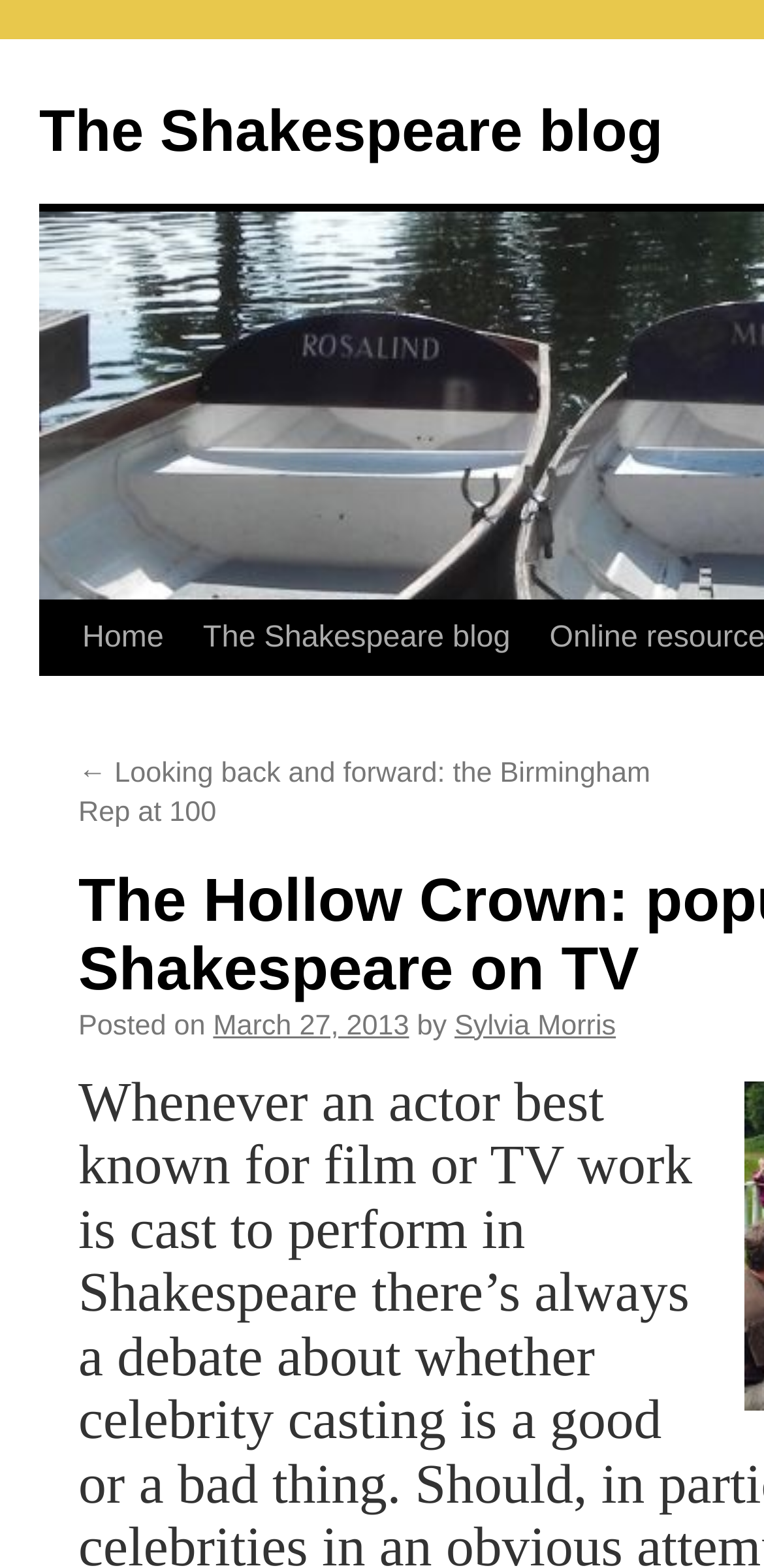Show the bounding box coordinates for the HTML element as described: "Home".

[0.082, 0.384, 0.222, 0.431]